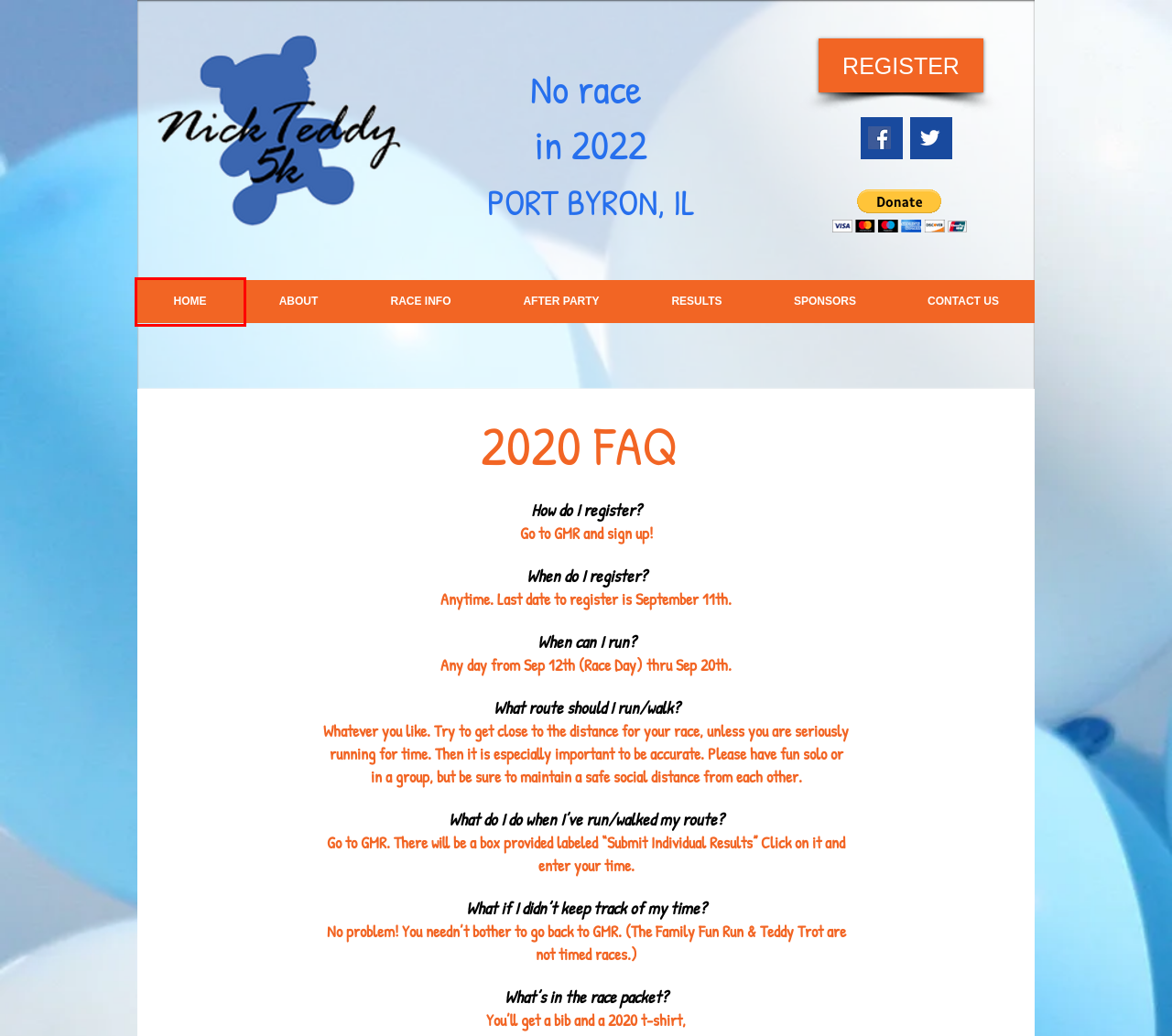Using the screenshot of a webpage with a red bounding box, pick the webpage description that most accurately represents the new webpage after the element inside the red box is clicked. Here are the candidates:
A. Nick Teddy 5k | Race Results
B. Nick Teddy 5K | Race Information
C. Nick Teddy 5k | Sponsors
D. Nick Teddy Foundation | Port Byron IL | Ewing's Sarcoma in the QCA
E. Nick Teddy 5k | After Party
F. Contact Nick Teddy 5k Race
G. Nick Teddy 5k | About
H. 5k | Nick Teddy 5k | Port Byron

H